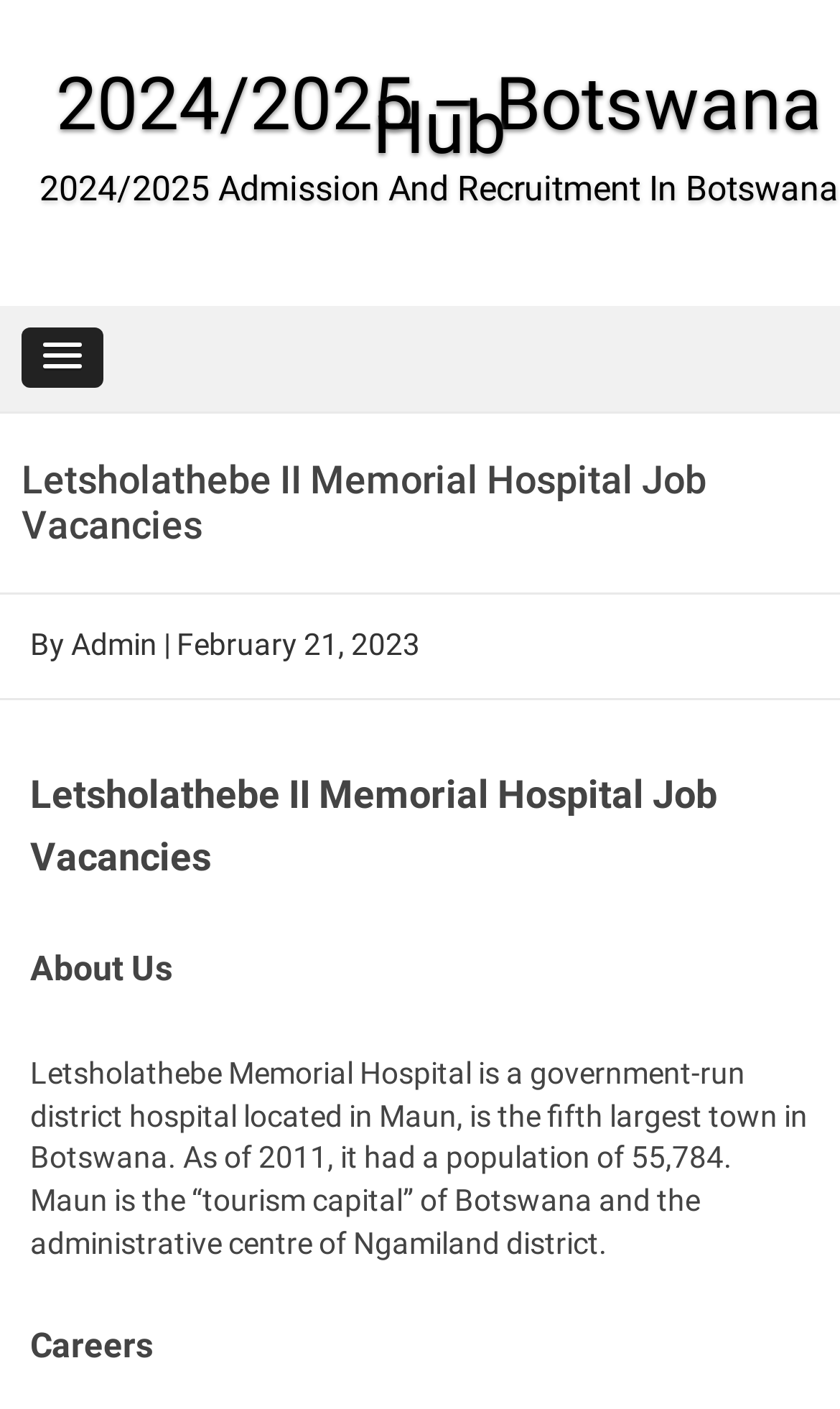Where is the hospital located?
Provide a well-explained and detailed answer to the question.

I found the answer by reading the static text element 'Letsholathebe Memorial Hospital is a government-run district hospital located in Maun, is the fifth largest town in Botswana.' which provides information about the hospital's location.